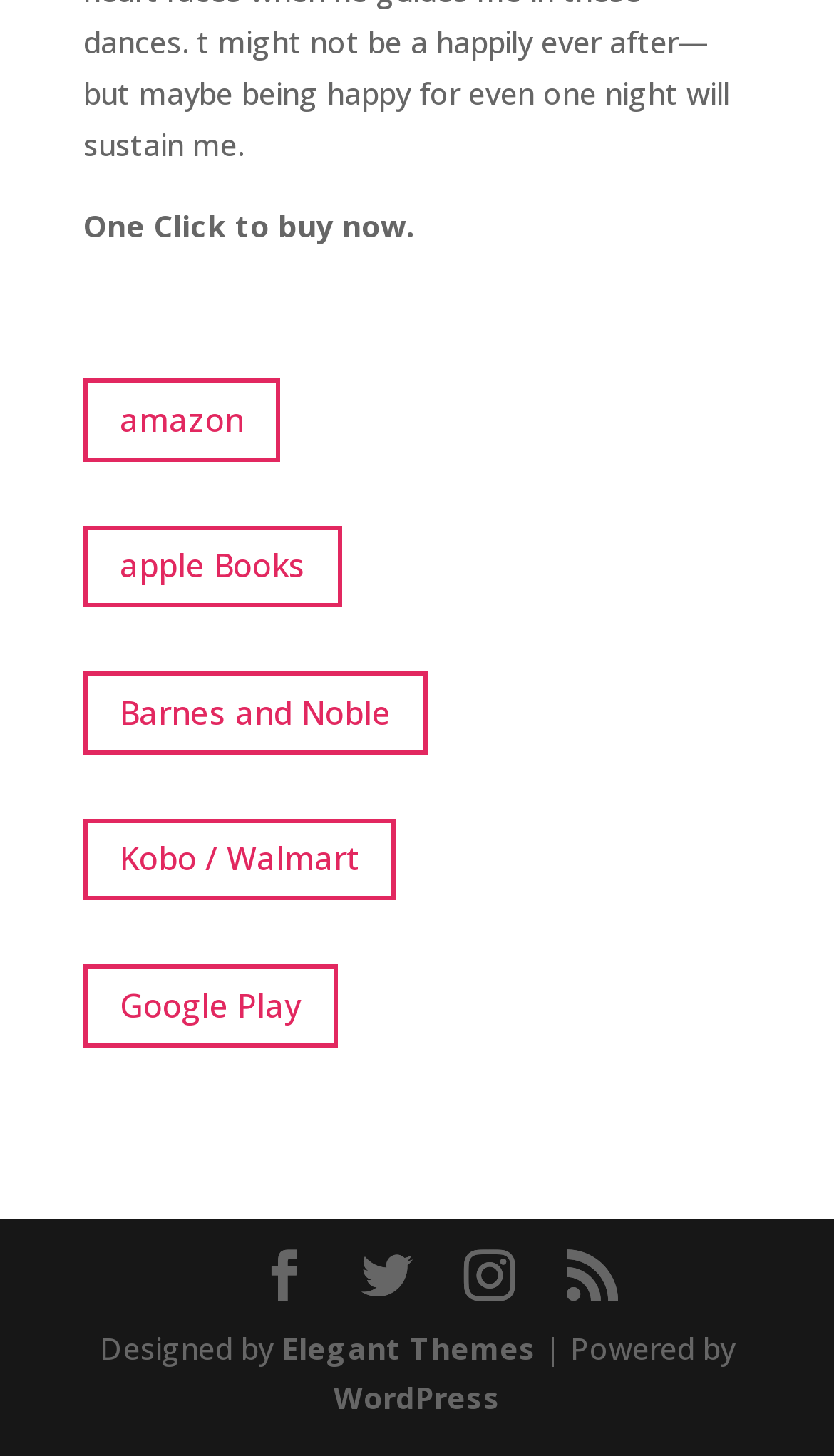Using the provided element description: "English", identify the bounding box coordinates. The coordinates should be four floats between 0 and 1 in the order [left, top, right, bottom].

None